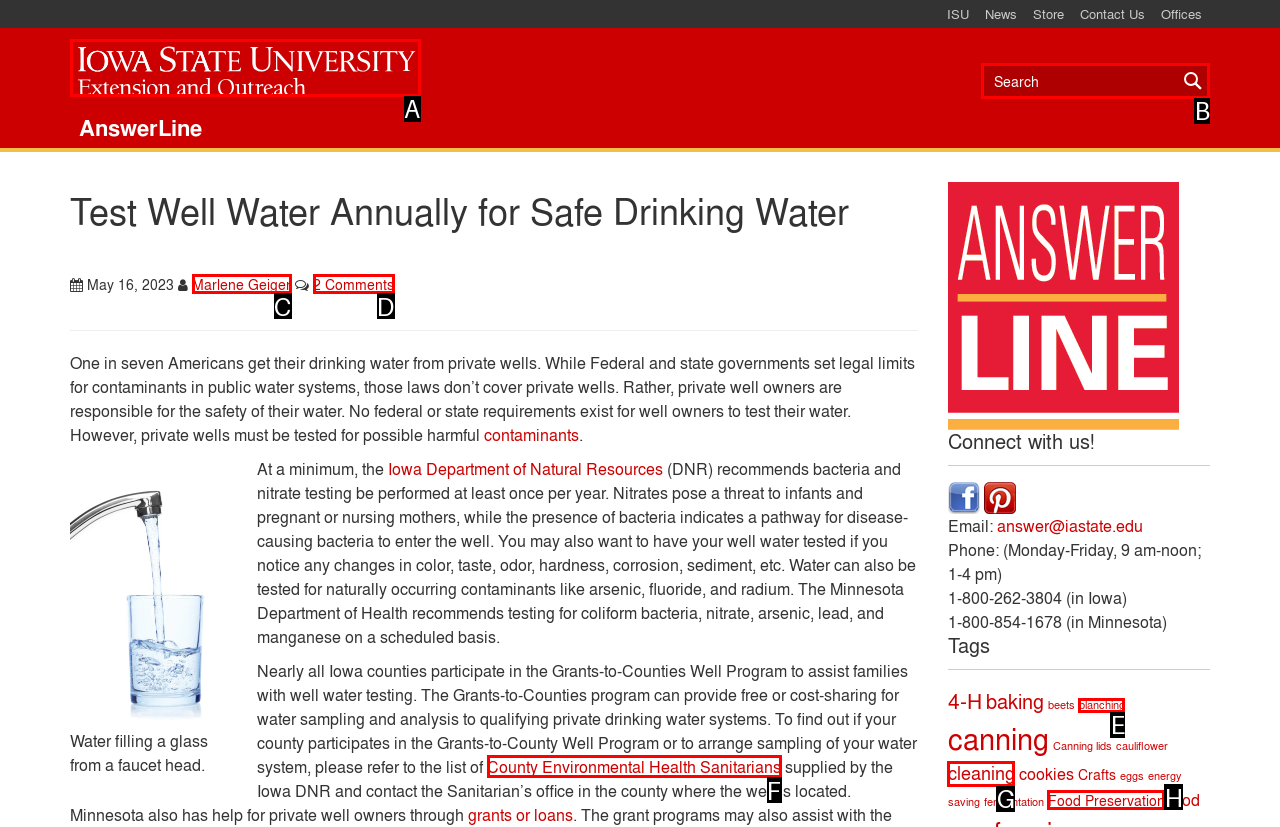Decide which HTML element to click to complete the task: Search for something Provide the letter of the appropriate option.

B